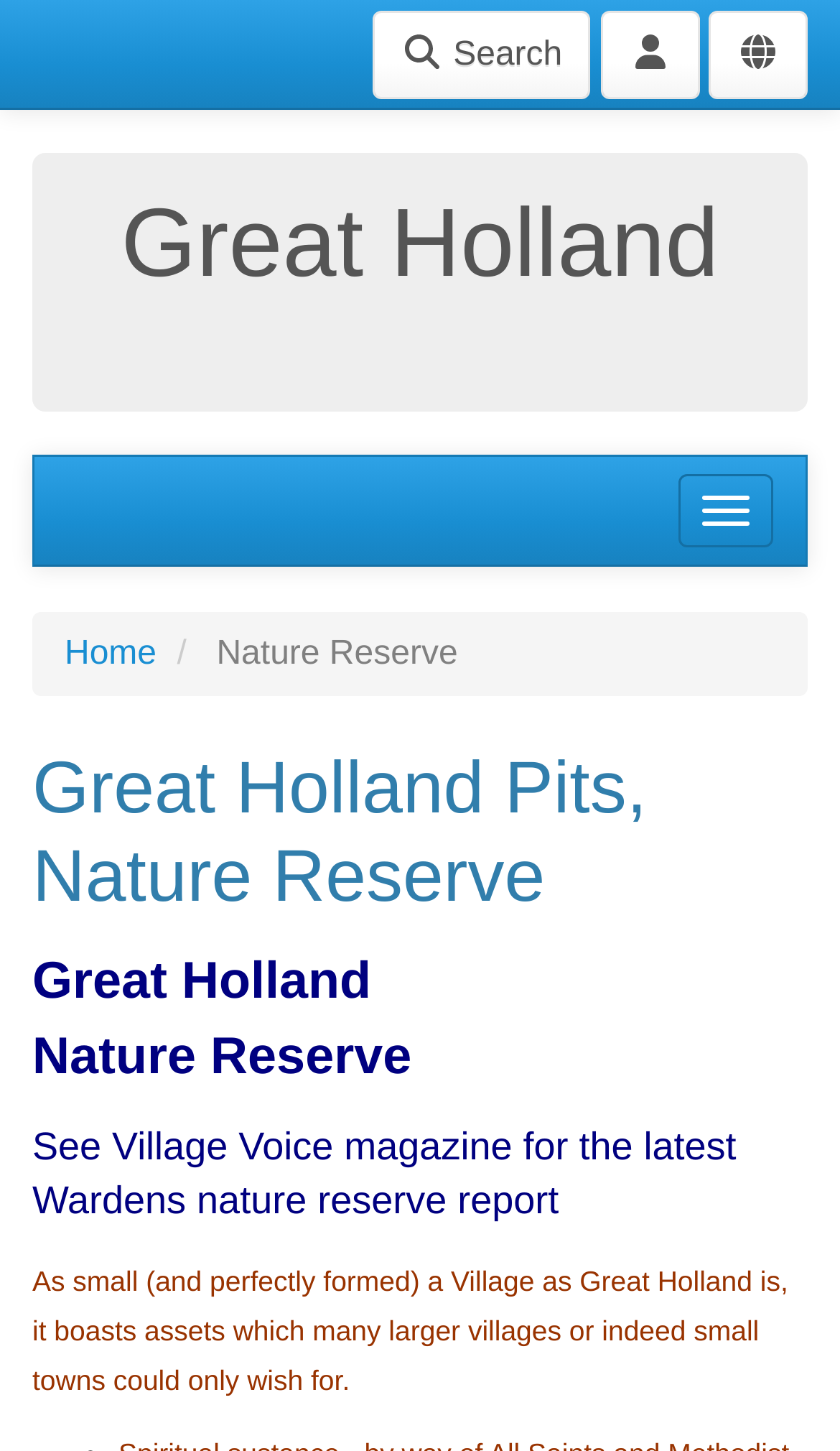Explain the webpage in detail.

The webpage is about Great Holland Pits, a nature reserve in Great Holland. At the top, there are three buttons: "Search" on the left, "User menu" in the middle, and "Site membership menu" on the right. Each of these buttons has a corresponding image. Below these buttons, there is a large heading that reads "Great Holland". 

On the left side, there is a navigation menu with a "Toggle navigation" button at the top. Below this button, there is a link to "Home" and a text that reads "Nature Reserve". 

The main content of the webpage is divided into sections. The first section has a heading that reads "Great Holland Pits, Nature Reserve". Below this heading, there is a paragraph of text that mentions the latest Wardens nature reserve report, which can be found in the Village Voice magazine. 

The second section has a longer paragraph of text that describes the village of Great Holland, highlighting its unique assets despite its small size. This text takes up most of the bottom half of the webpage.